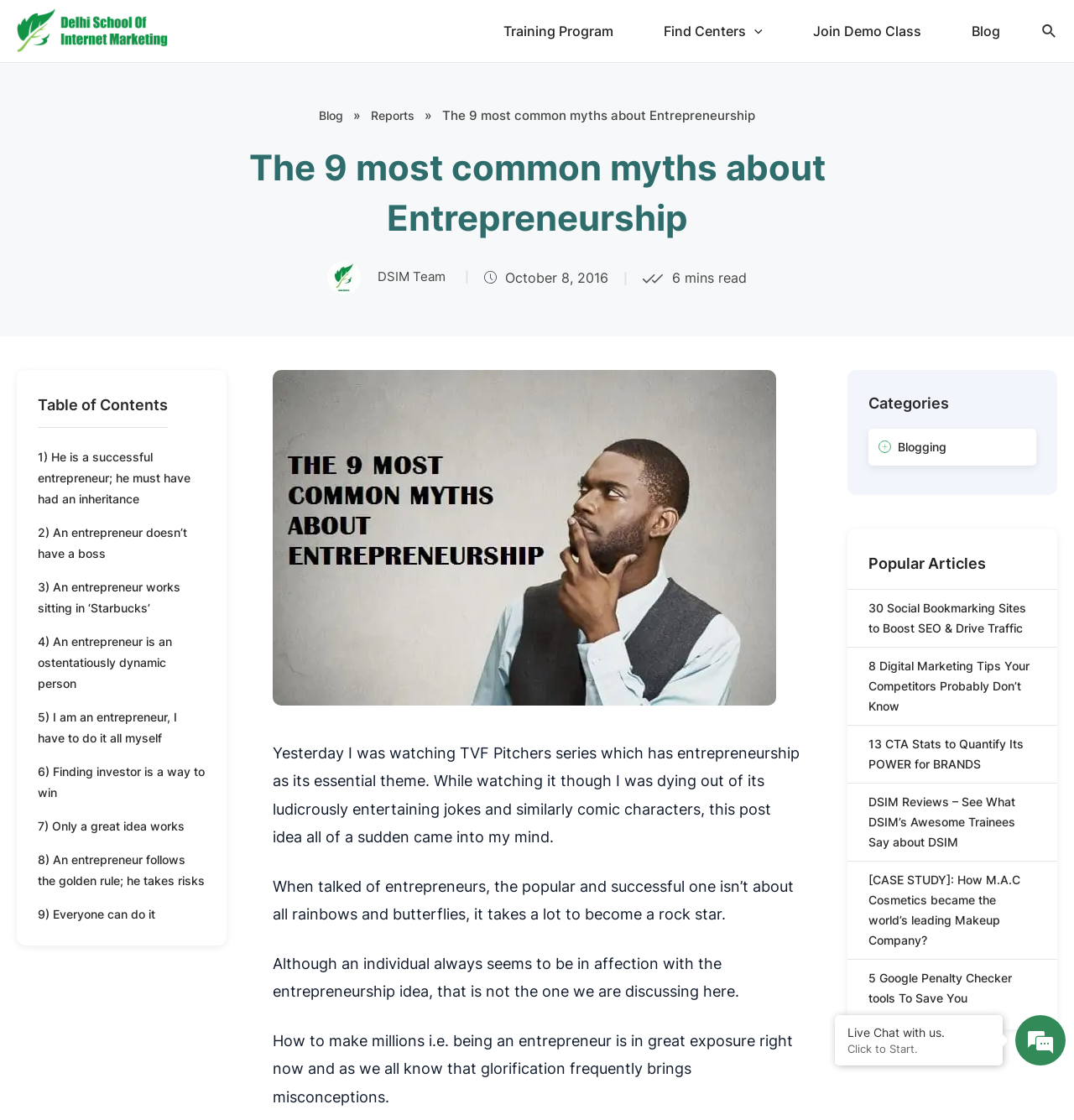Kindly determine the bounding box coordinates of the area that needs to be clicked to fulfill this instruction: "Search for something".

[0.97, 0.021, 0.984, 0.037]